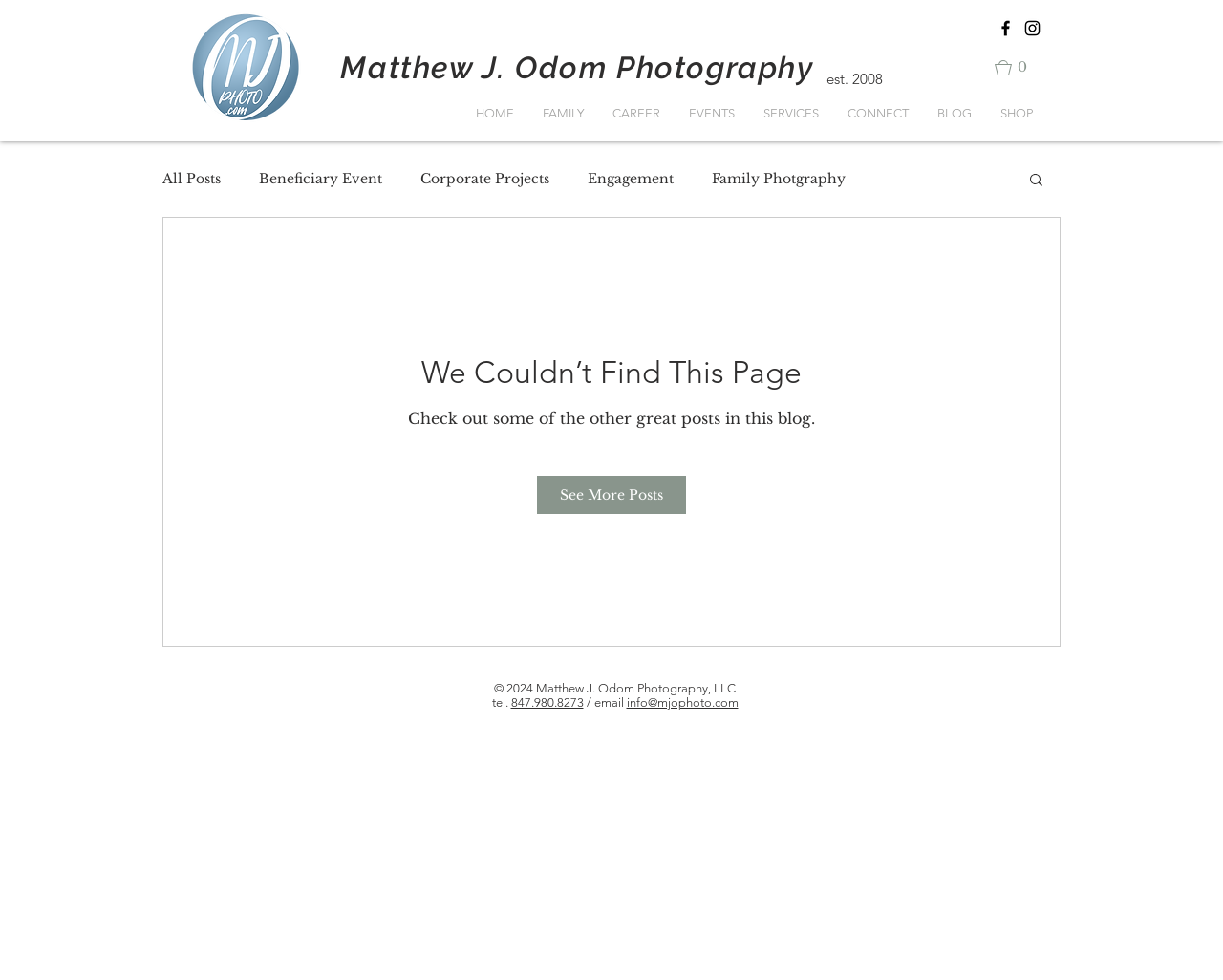Write an exhaustive caption that covers the webpage's main aspects.

This webpage is a blog post from Matthew J. Odom Photography. At the top, there is a navigation bar with links to different sections of the website, including HOME, FAMILY, CAREER, EVENTS, SERVICES, CONNECT, BLOG, and SHOP. To the left of the navigation bar is the Matthew J Odom Photography logo.

Below the navigation bar, there is a heading that reads "Matthew J. Odom Photography" with a link to the same title. Next to it is a link that says "est. 2008". 

On the top right corner, there is a social bar with links to Facebook and Instagram, represented by their respective icons. Next to the social bar is a cart button with a count of 0 items.

The main content of the page is divided into two sections. On the left, there is a navigation menu with links to different categories of blog posts, including All Posts, Beneficiary Event, Corporate Projects, and more. On the right, there is a message that says "We Couldn’t Find This Page" and a suggestion to check out other great posts in the blog. Below this message, there is a link to "See More Posts".

At the bottom of the page, there is a footer section with copyright information, a phone number, and an email address.